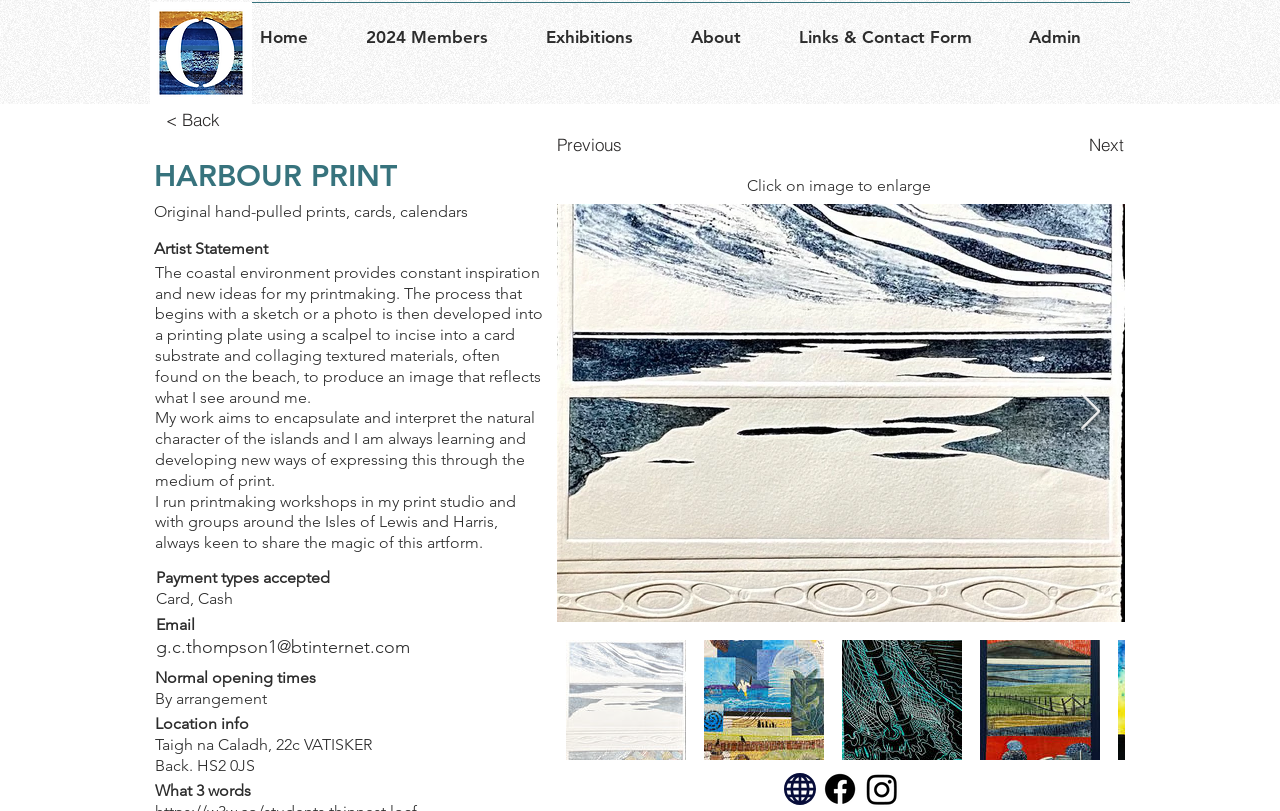Can you find the bounding box coordinates for the element that needs to be clicked to execute this instruction: "Send an email"? The coordinates should be given as four float numbers between 0 and 1, i.e., [left, top, right, bottom].

[0.122, 0.785, 0.32, 0.812]